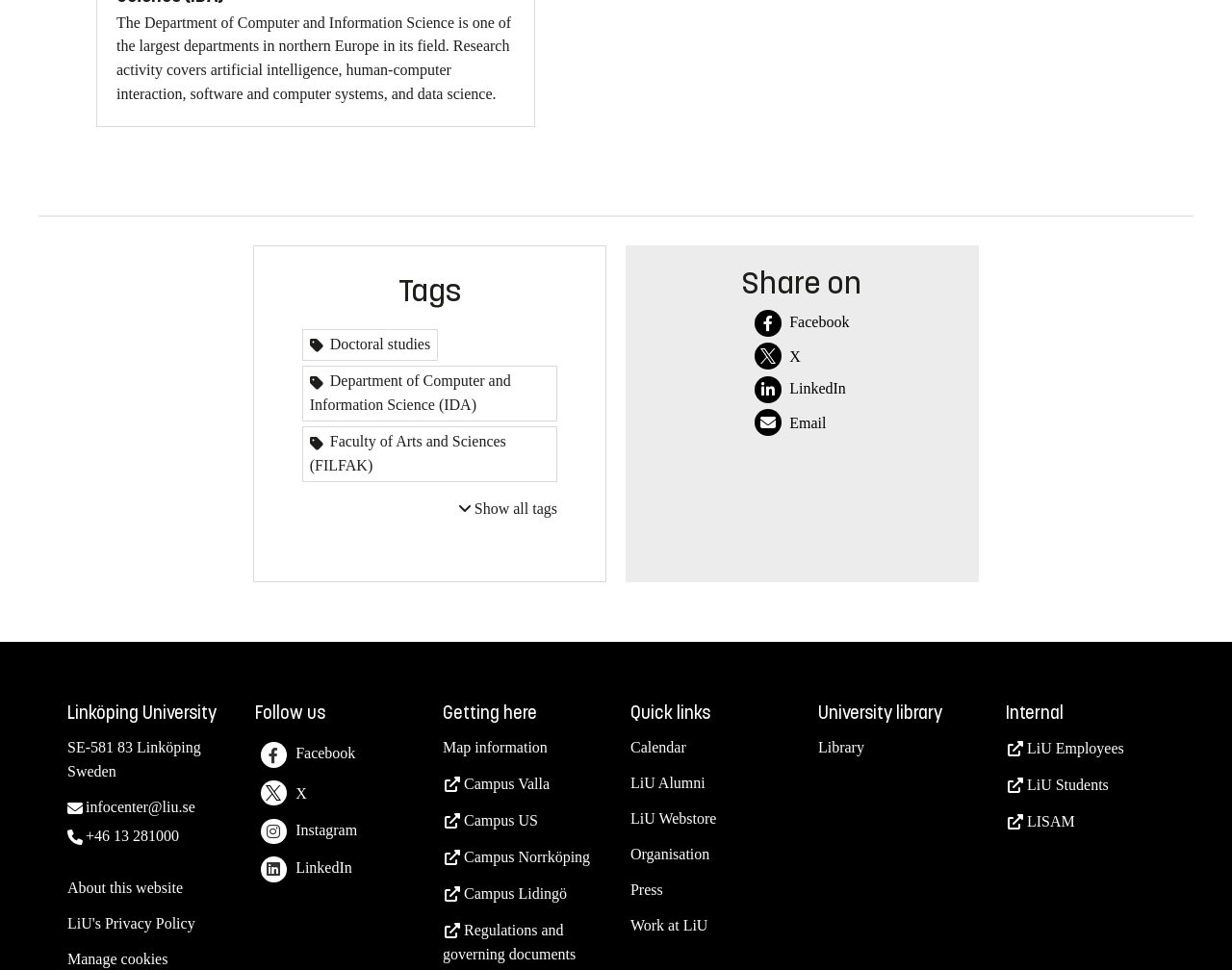Please give the bounding box coordinates of the area that should be clicked to fulfill the following instruction: "Click on COCONUT CREEK, FL". The coordinates should be in the format of four float numbers from 0 to 1, i.e., [left, top, right, bottom].

None